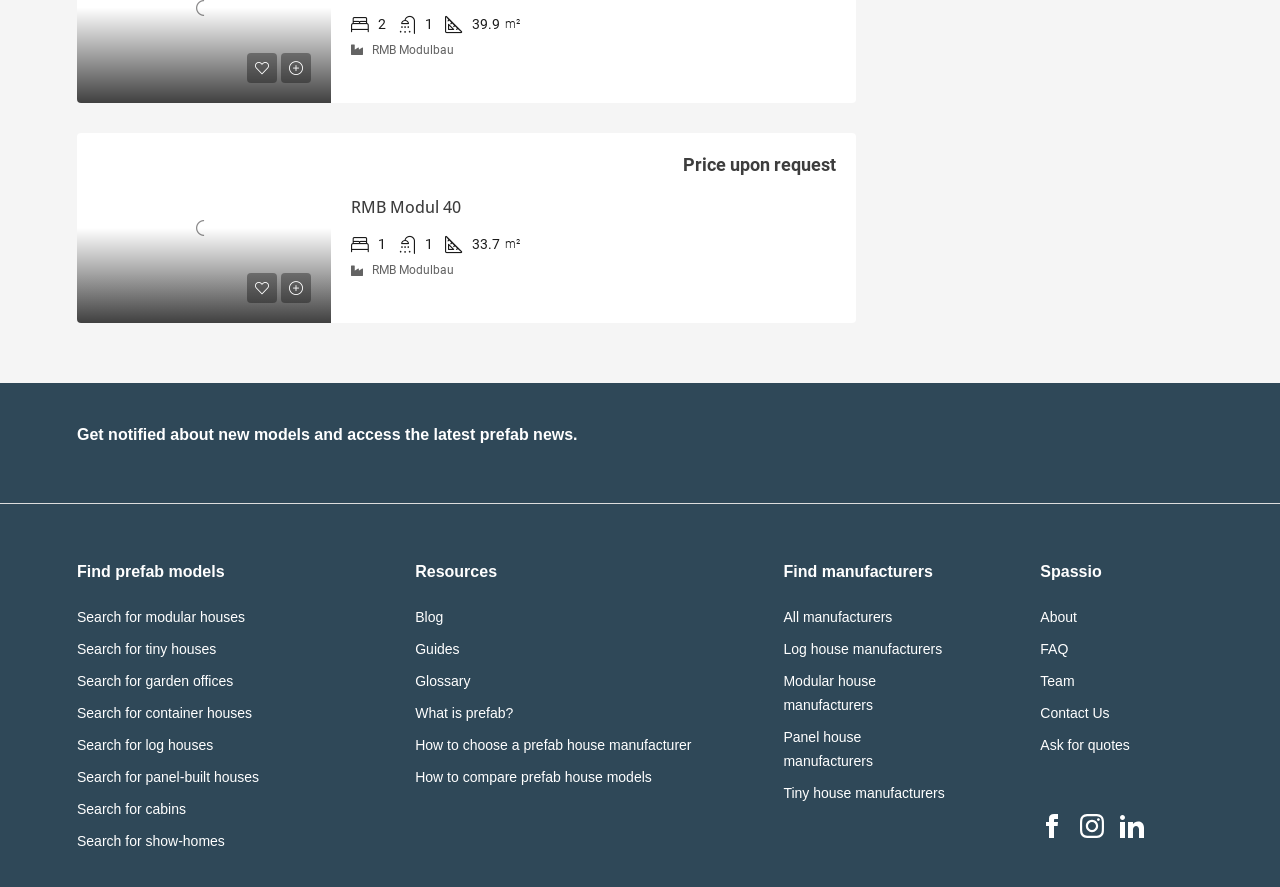Please find the bounding box for the UI component described as follows: "Search for tiny houses".

[0.06, 0.723, 0.169, 0.741]